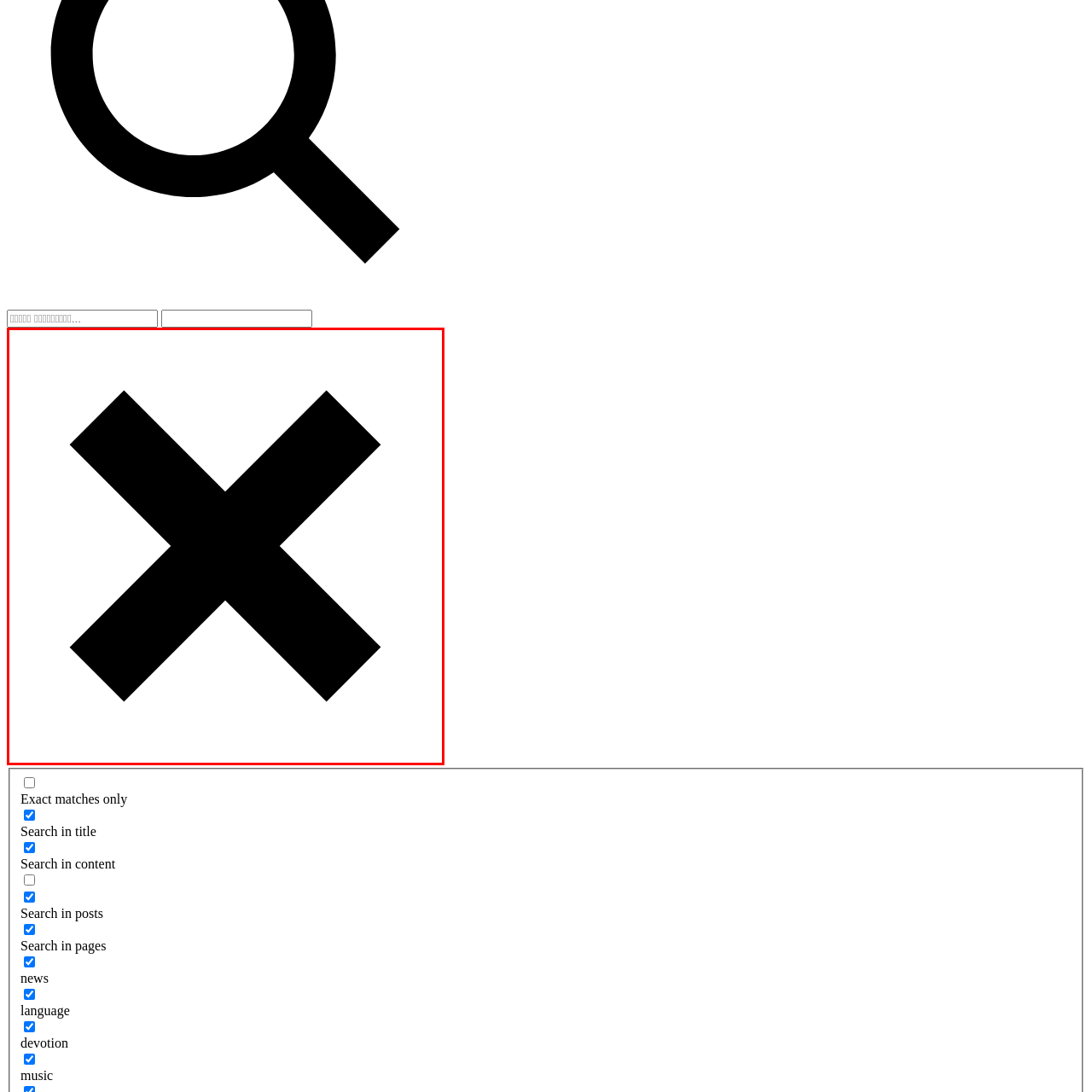Inspect the area within the red bounding box and elaborate on the following question with a detailed answer using the image as your reference: What is the purpose of the 'X' symbol's prominent placement?

The prominent placement of the 'X' symbol is essential for enhancing user experience by providing a clear visual cue for navigation, making it easy for users to refine their search parameters, clear selections, or close a search-related interface.